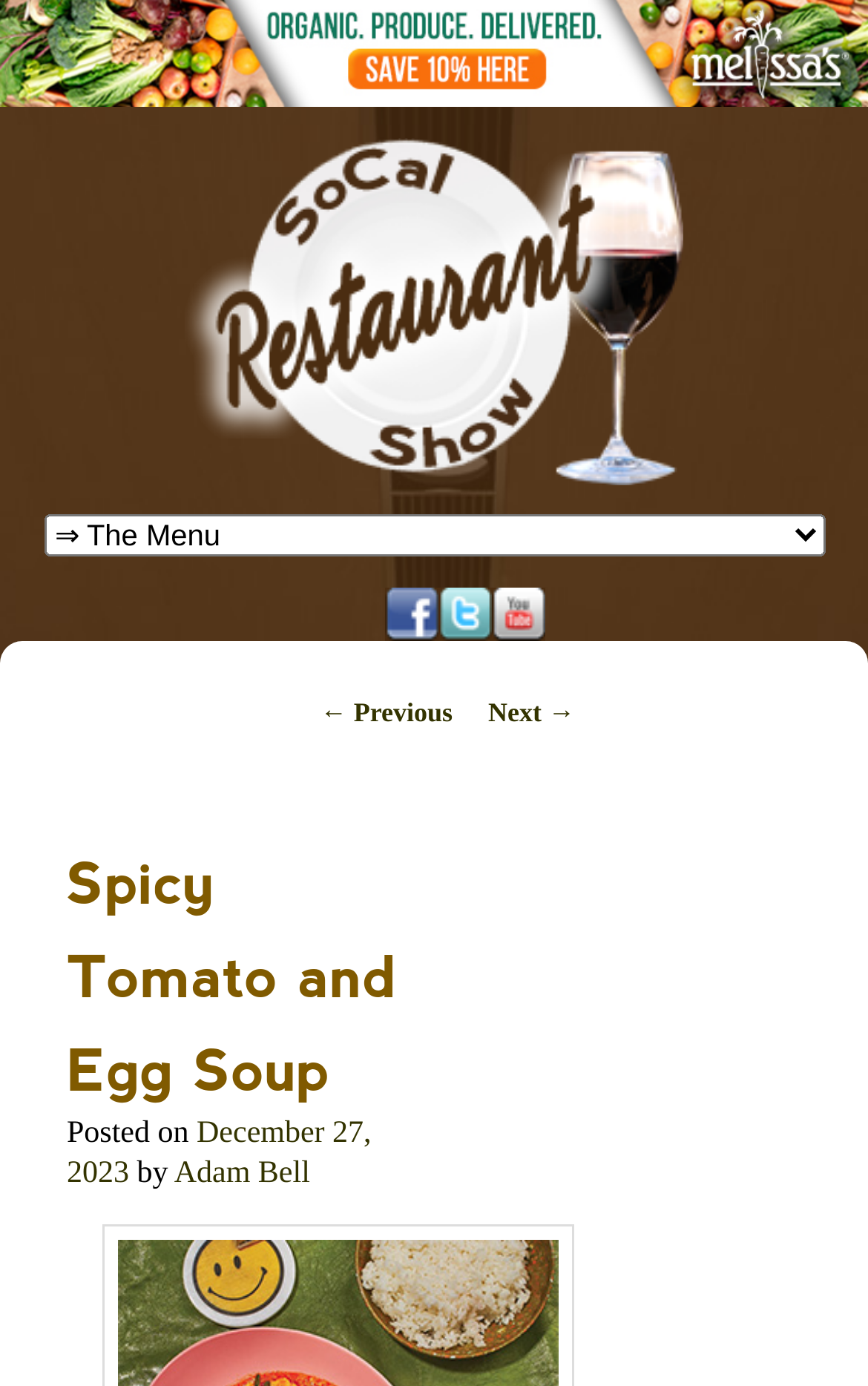Answer the question in one word or a short phrase:
What is the name of the radio show mentioned on the webpage?

SoCal Restaurant Show